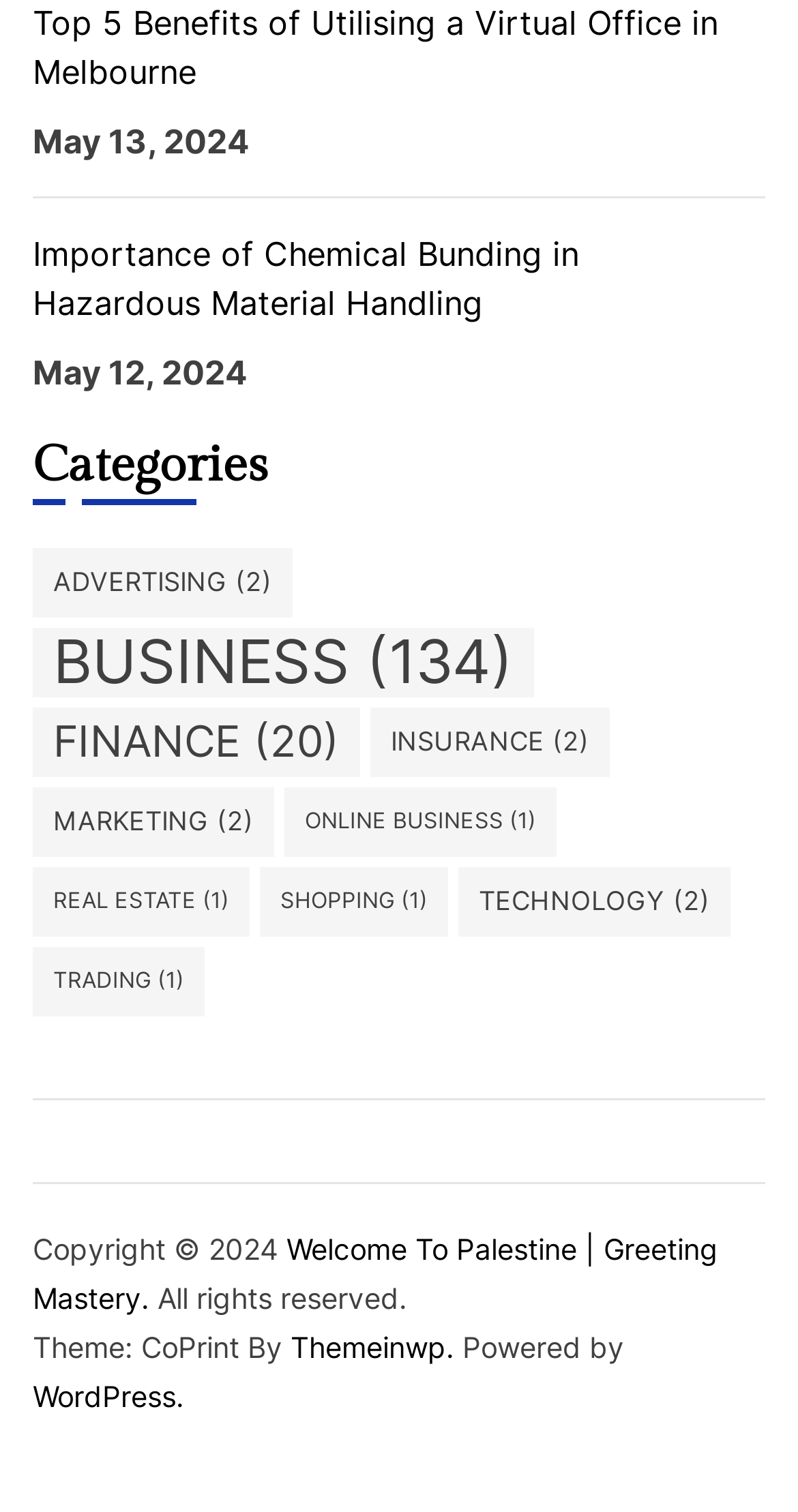Look at the image and write a detailed answer to the question: 
What is the date of the first article?

The first article's date can be found at the top of the webpage, which is 'May 13, 2024'.